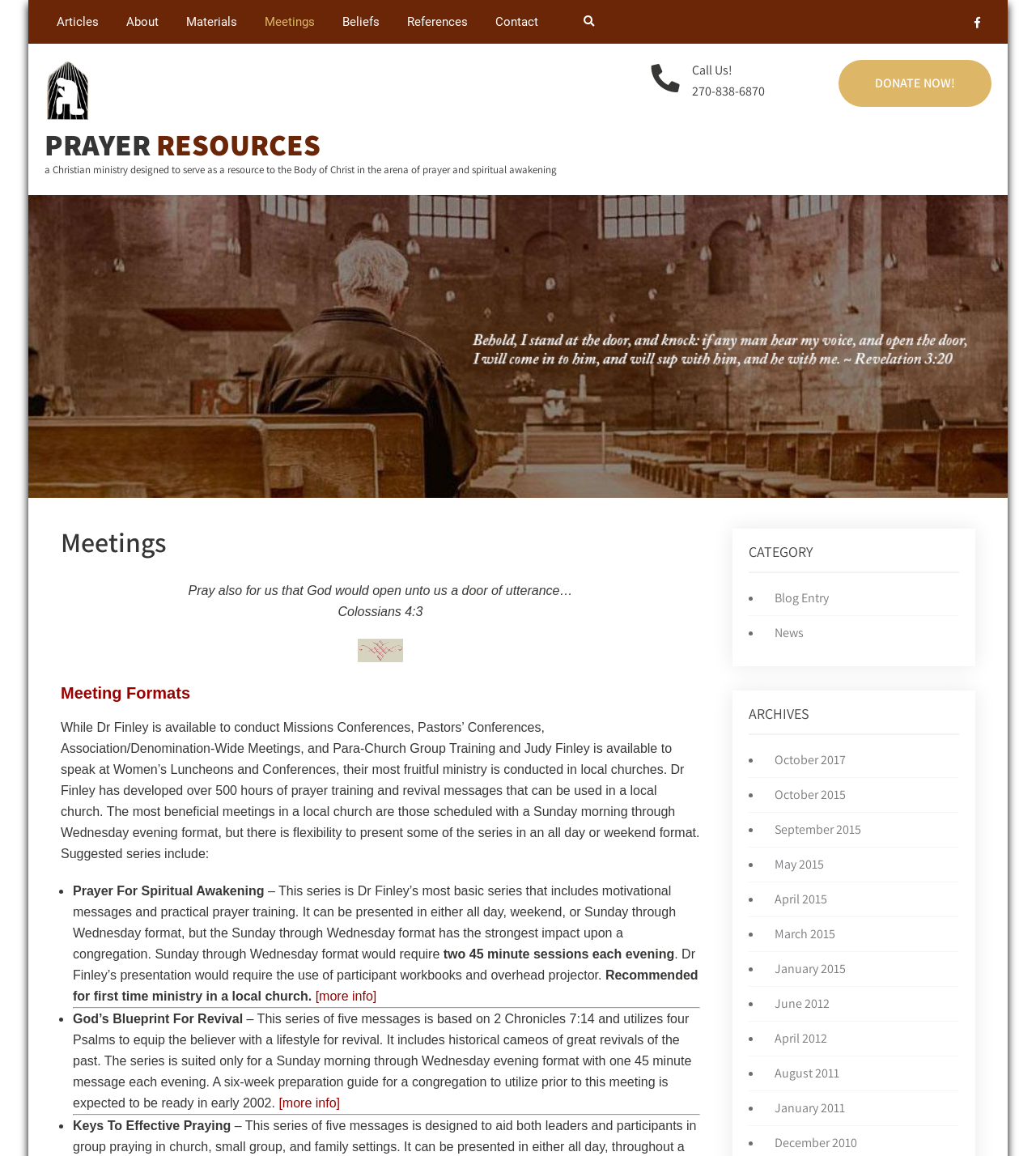Locate the bounding box coordinates of the clickable area needed to fulfill the instruction: "Click on the 'October 2017' link under 'ARCHIVES'".

[0.74, 0.65, 0.816, 0.664]